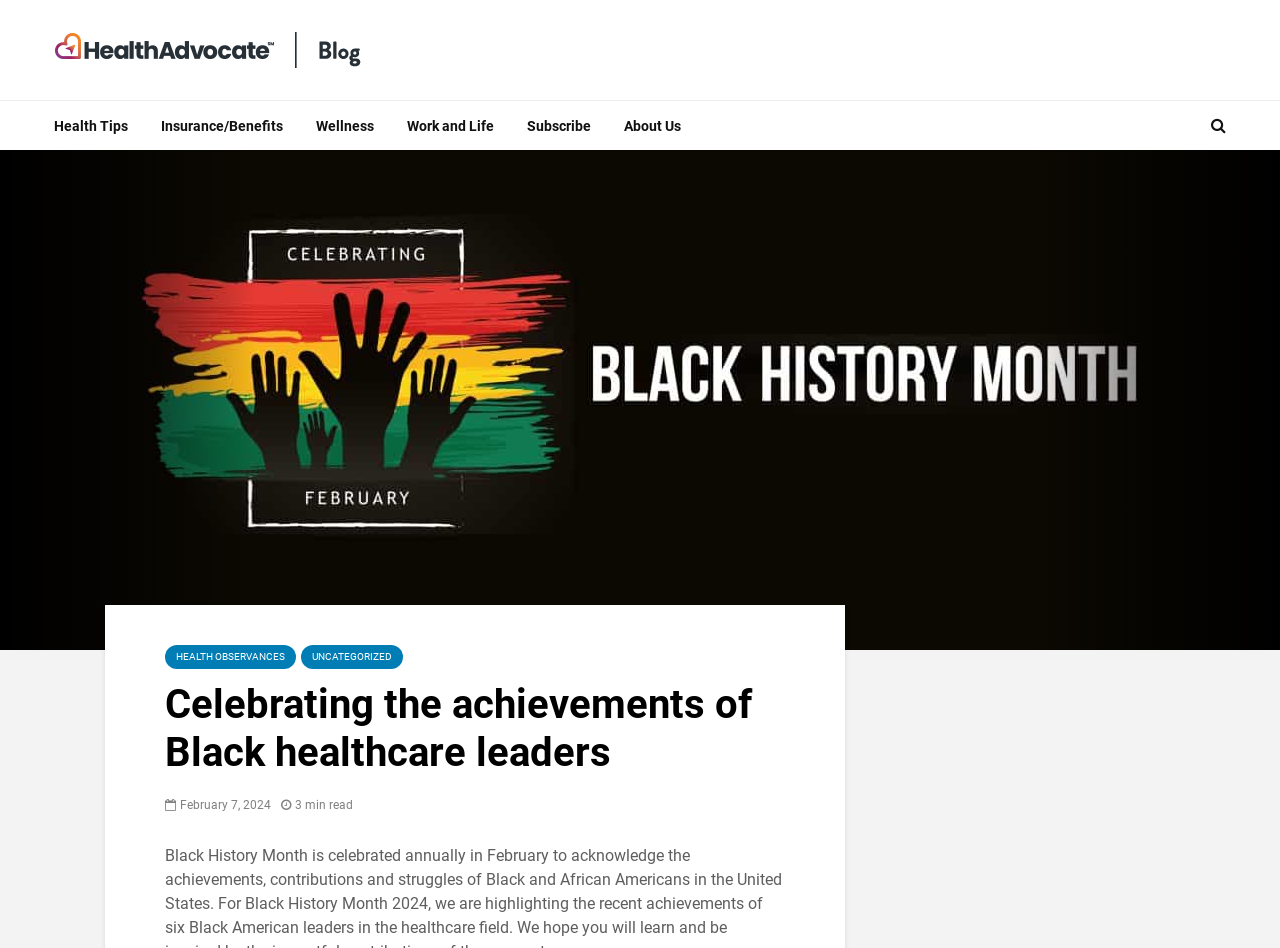Pinpoint the bounding box coordinates of the element that must be clicked to accomplish the following instruction: "read about Celebrating the achievements of Black healthcare leaders". The coordinates should be in the format of four float numbers between 0 and 1, i.e., [left, top, right, bottom].

[0.129, 0.718, 0.613, 0.82]